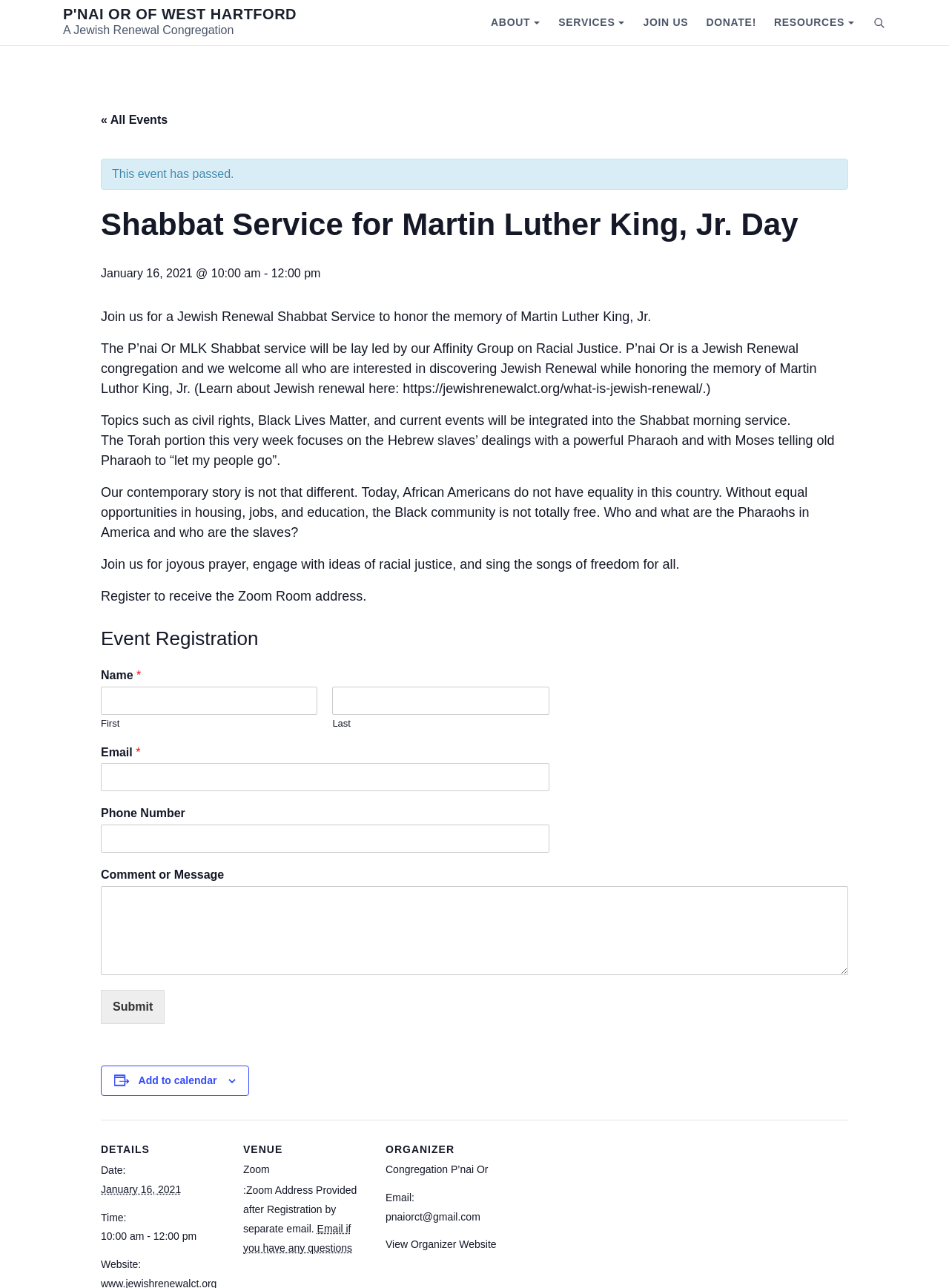Kindly respond to the following question with a single word or a brief phrase: 
What is the organizer of the event?

Congregation P’nai Or